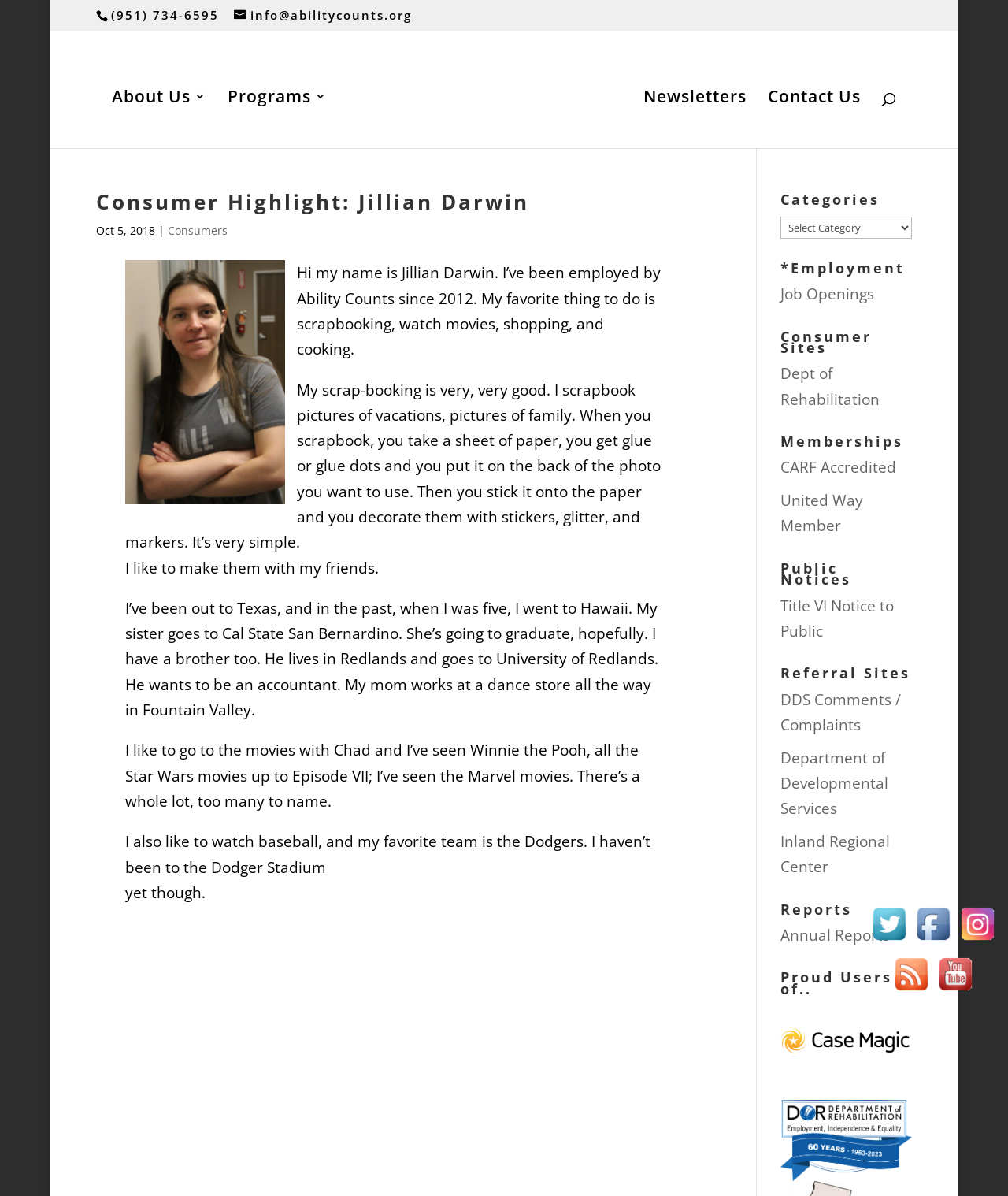Pinpoint the bounding box coordinates of the clickable element to carry out the following instruction: "Check the Annual Reports."

[0.775, 0.773, 0.883, 0.791]